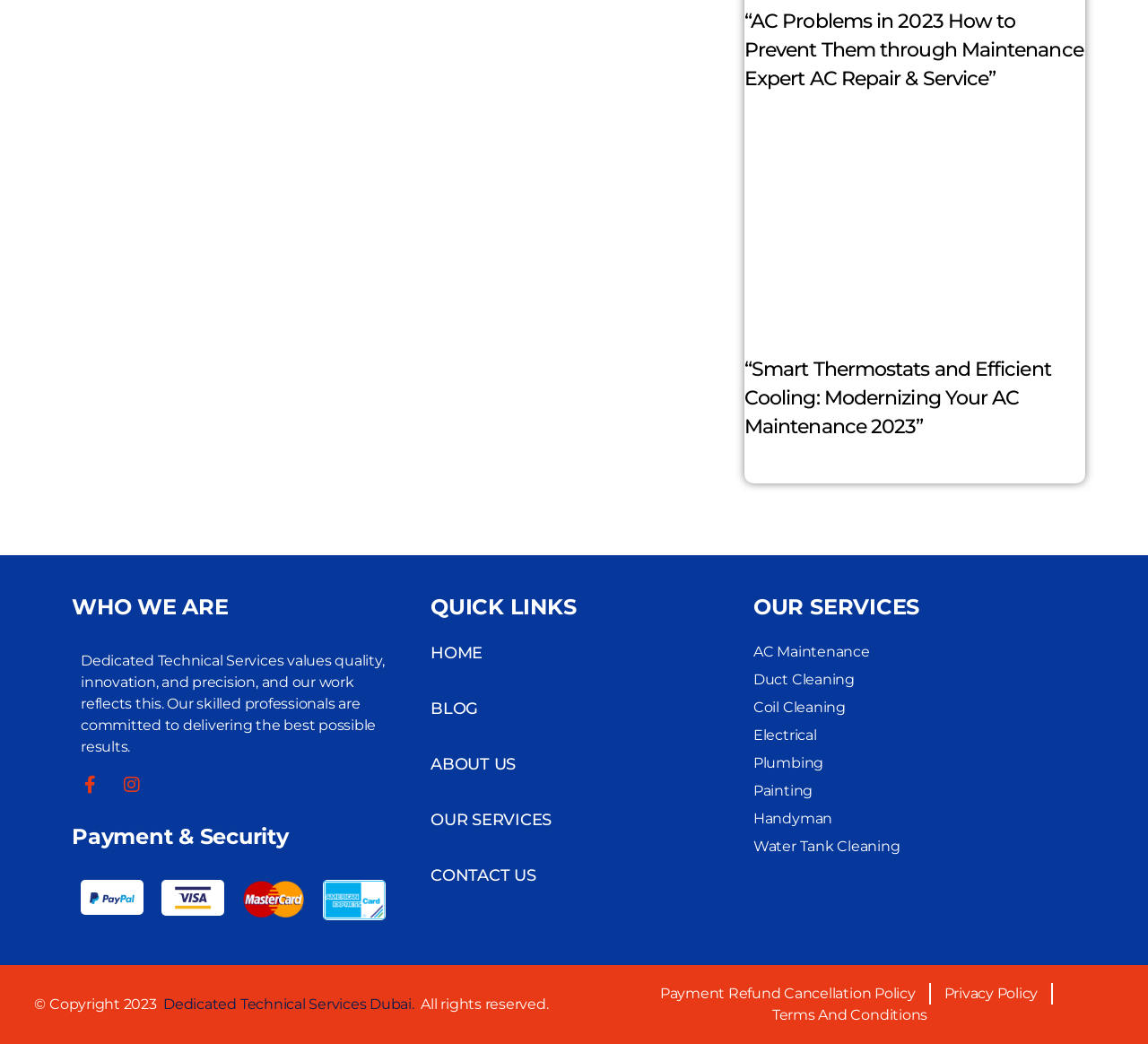What is the copyright year of the website?
Based on the visual information, provide a detailed and comprehensive answer.

The copyright year of the website can be determined by reading the footer section, which states '© Copyright 2023'.